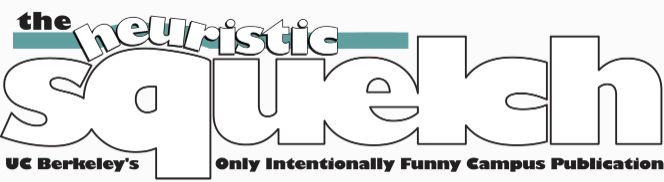What is the tone of the campus publication?
Use the information from the image to give a detailed answer to the question.

The tone of the campus publication can be inferred from the tagline 'Only Intentionally Funny Campus Publication', which suggests that the publication is intended to be humorous and satirical.